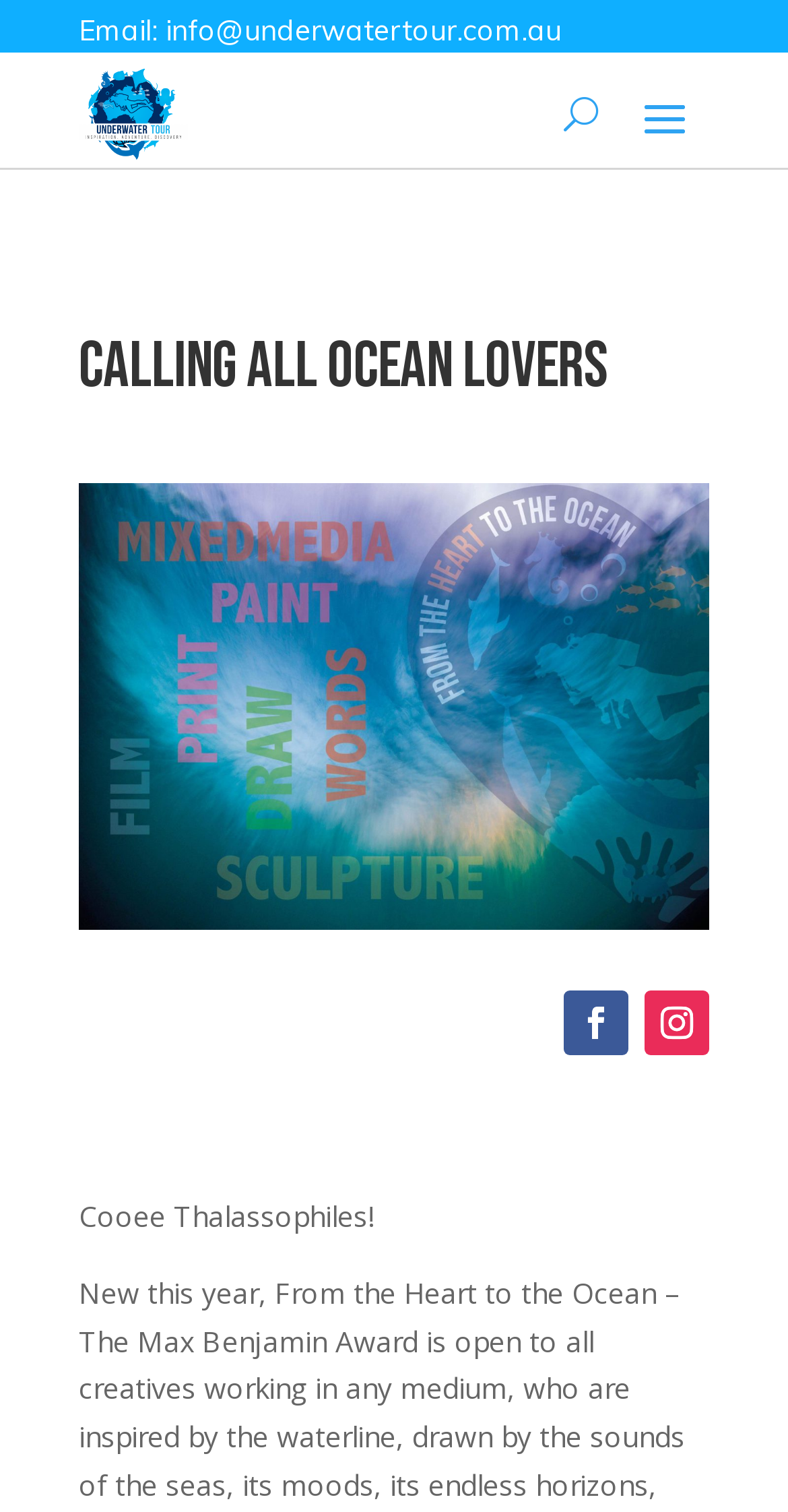Locate the bounding box of the UI element described in the following text: "info@underwatertour.com.au".

[0.21, 0.008, 0.713, 0.032]